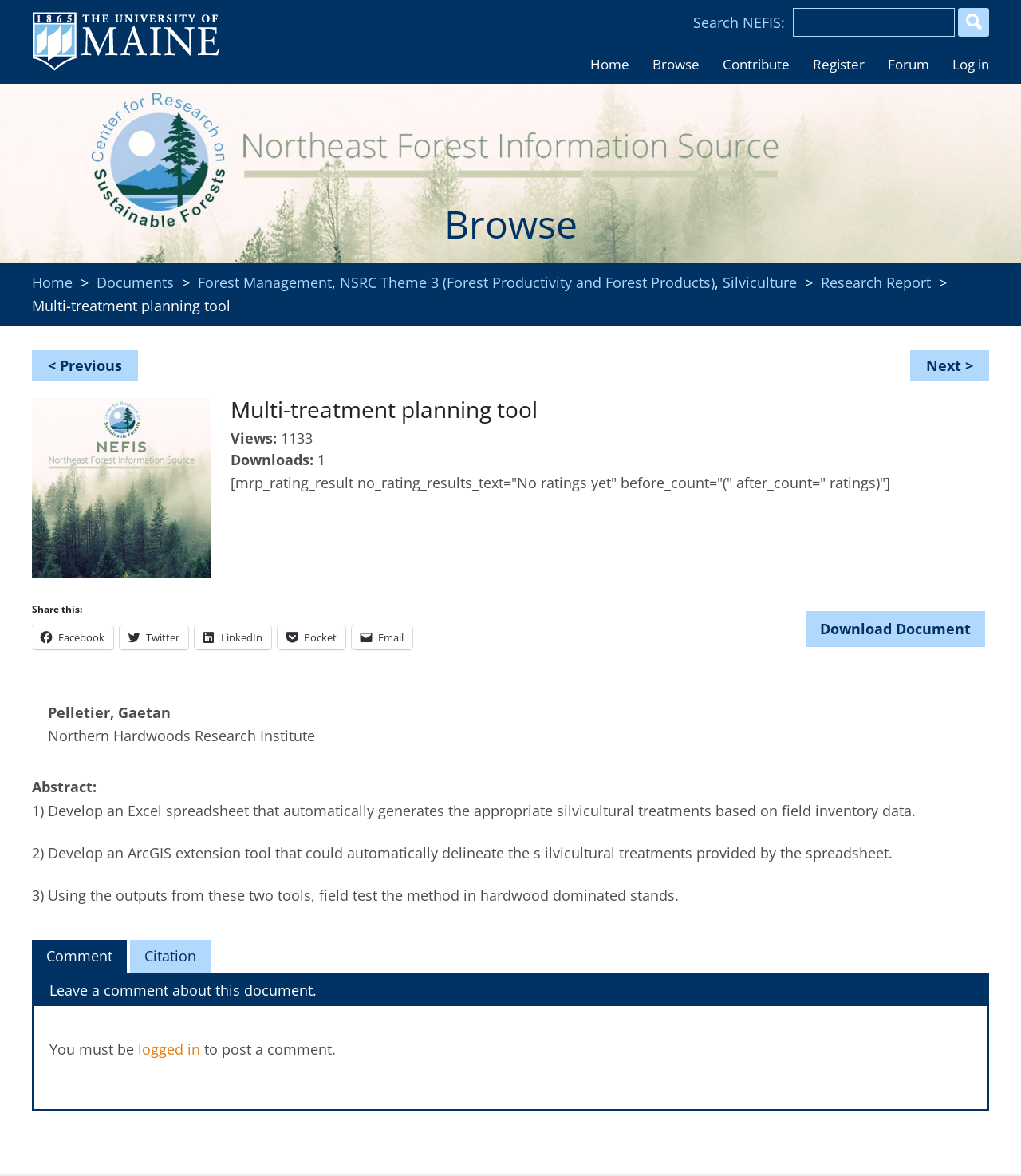Carefully observe the image and respond to the question with a detailed answer:
What is the purpose of the 'Share this:' section?

I found the answer by looking at the links under the 'Share this:' heading, which include Facebook, Twitter, LinkedIn, and more, indicating that the purpose is to share the document on social media.